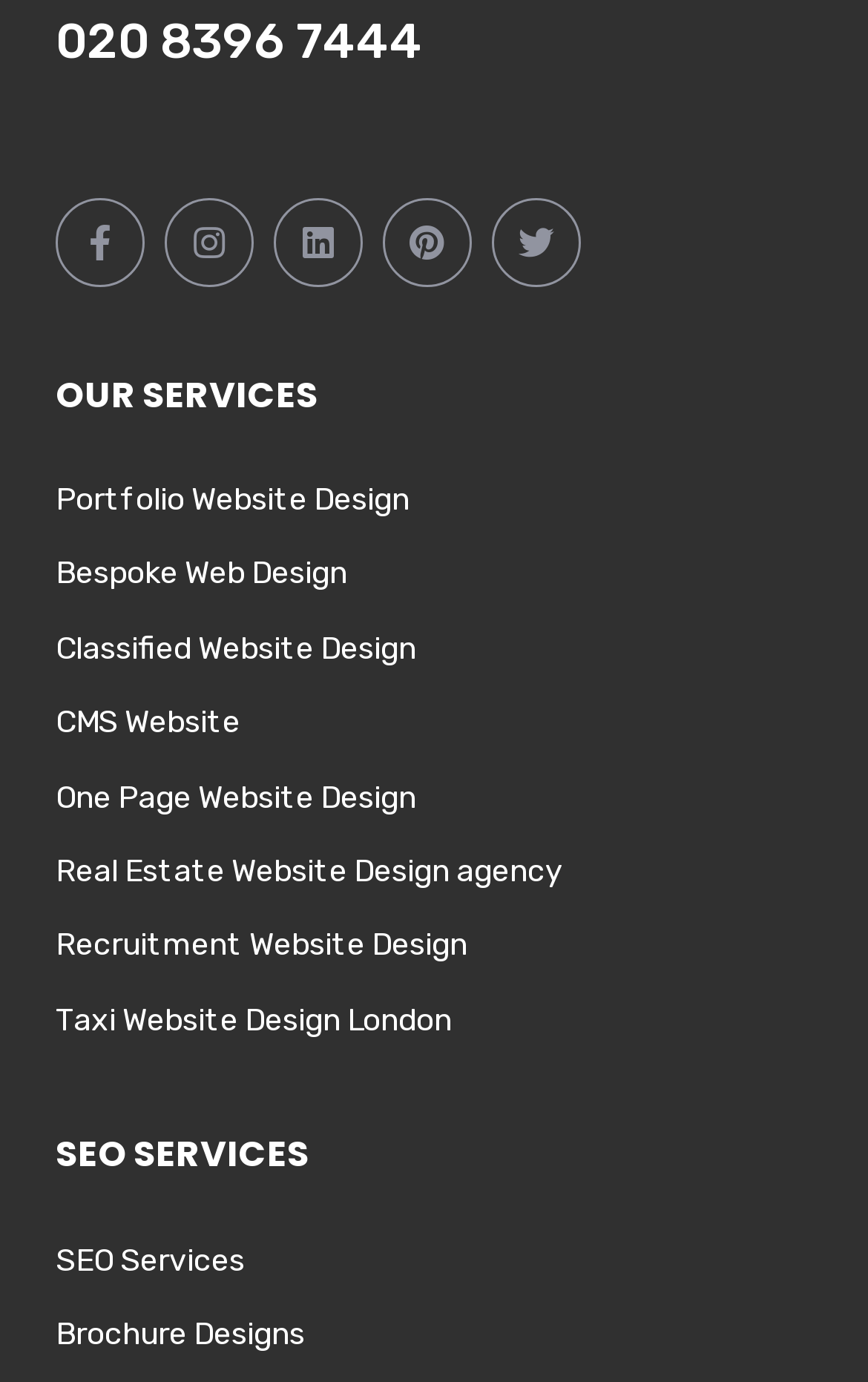Identify the bounding box coordinates for the element that needs to be clicked to fulfill this instruction: "Learn about SEO services". Provide the coordinates in the format of four float numbers between 0 and 1: [left, top, right, bottom].

[0.064, 0.898, 0.282, 0.925]